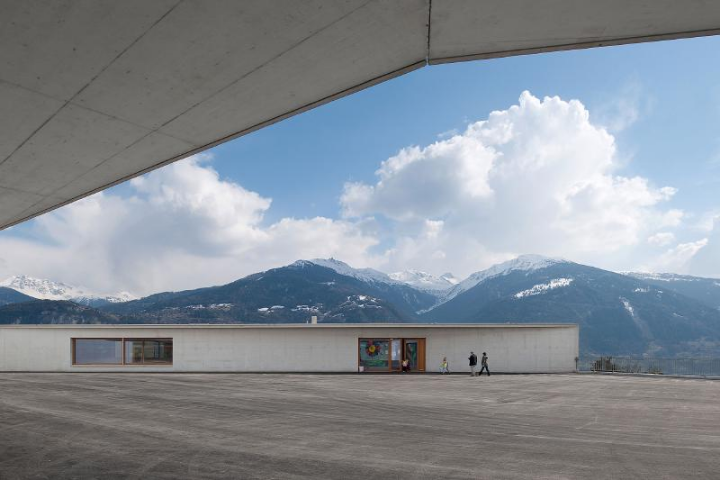Generate an in-depth description of the visual content.

The image showcases a modern architectural marvel set against a breathtaking alpine backdrop, part of a school complex designed by Frei & Rezakhanlou architectes in collaboration with Thomas Jantscher and Jean-Michel Landecy. The structure features a sleek, reinforced concrete exterior that harmonizes with the surrounding landscape, emphasizing simplicity and functionality typical of alpine architecture.

In the foreground, a spacious, open area leads towards the main entrance, where a few people can be seen strolling, hinting at the vibrant community life nurtured by this educational setting. The expansive windows of the building reflect the panoramic views of the mountains, which are still partially capped with snow, while the dynamic sky showcases fluffy clouds framing the scene. This thoughtful design not only facilitates interaction between the school and its environment but also enhances the accessibility of the sports hall and refectory, connecting pupils and spectators alike to the natural beauty surrounding them.